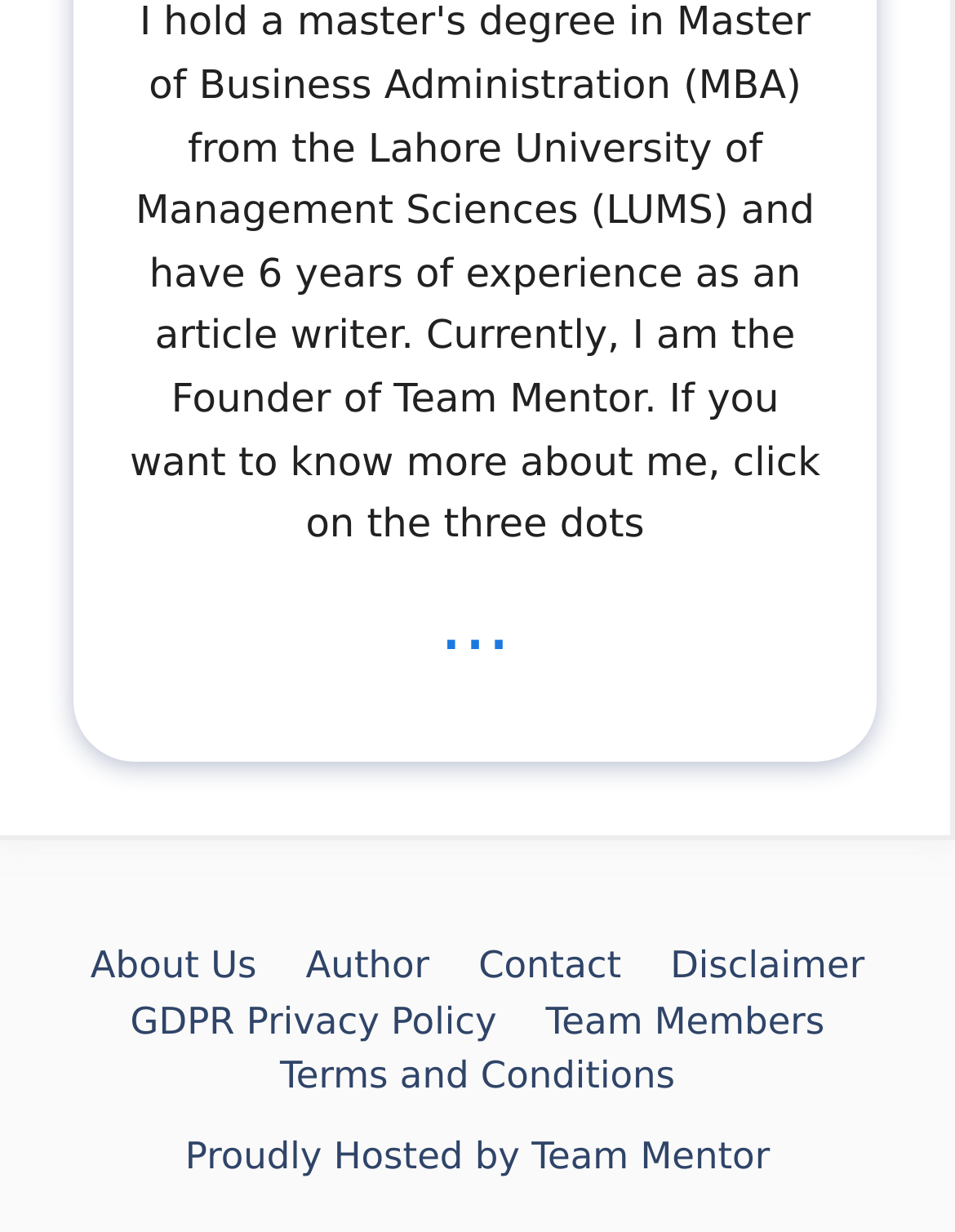Provide your answer in one word or a succinct phrase for the question: 
What is the last link in the complementary section?

Terms and Conditions